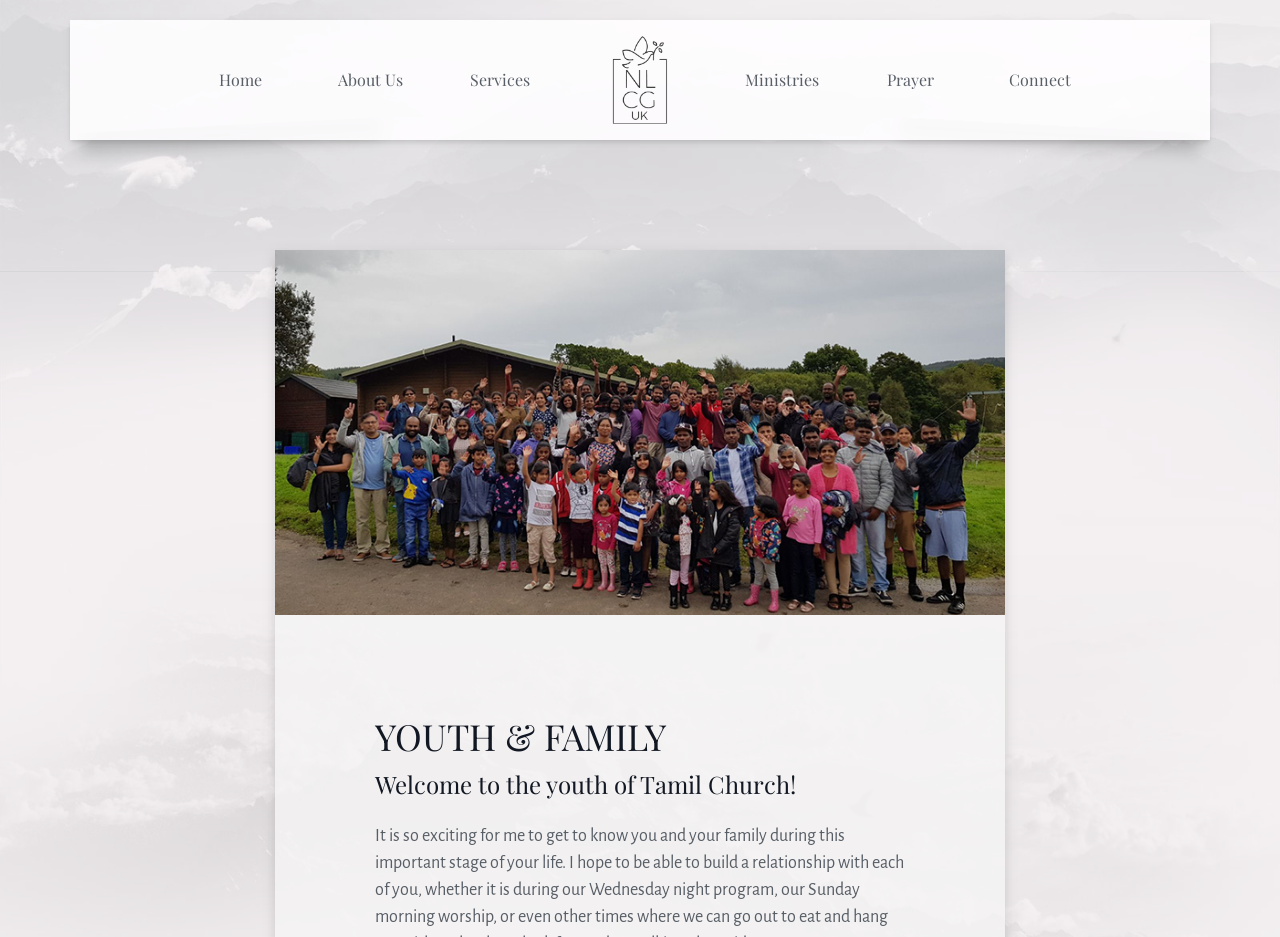Specify the bounding box coordinates (top-left x, top-left y, bottom-right x, bottom-right y) of the UI element in the screenshot that matches this description: Prayer

[0.66, 0.021, 0.762, 0.149]